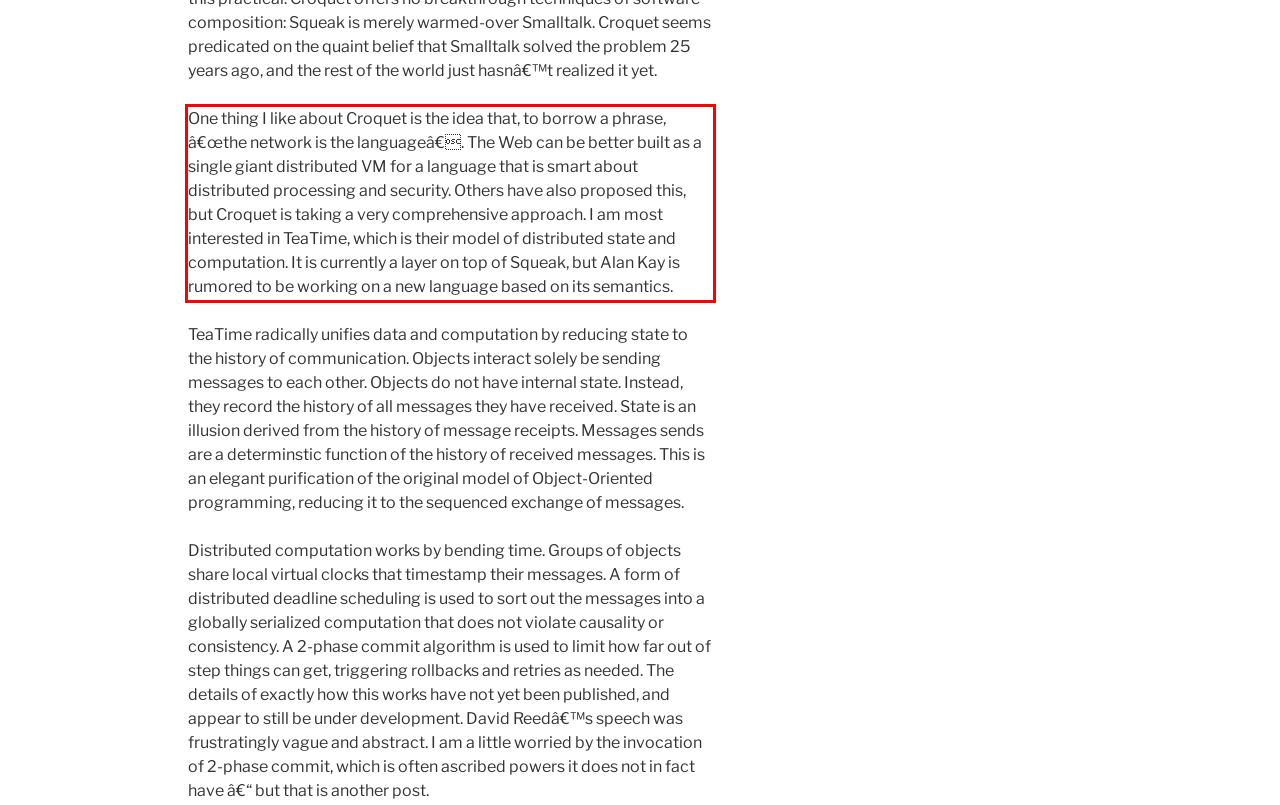From the given screenshot of a webpage, identify the red bounding box and extract the text content within it.

One thing I like about Croquet is the idea that, to borrow a phrase, â€œthe network is the languageâ€. The Web can be better built as a single giant distributed VM for a language that is smart about distributed processing and security. Others have also proposed this, but Croquet is taking a very comprehensive approach. I am most interested in TeaTime, which is their model of distributed state and computation. It is currently a layer on top of Squeak, but Alan Kay is rumored to be working on a new language based on its semantics.